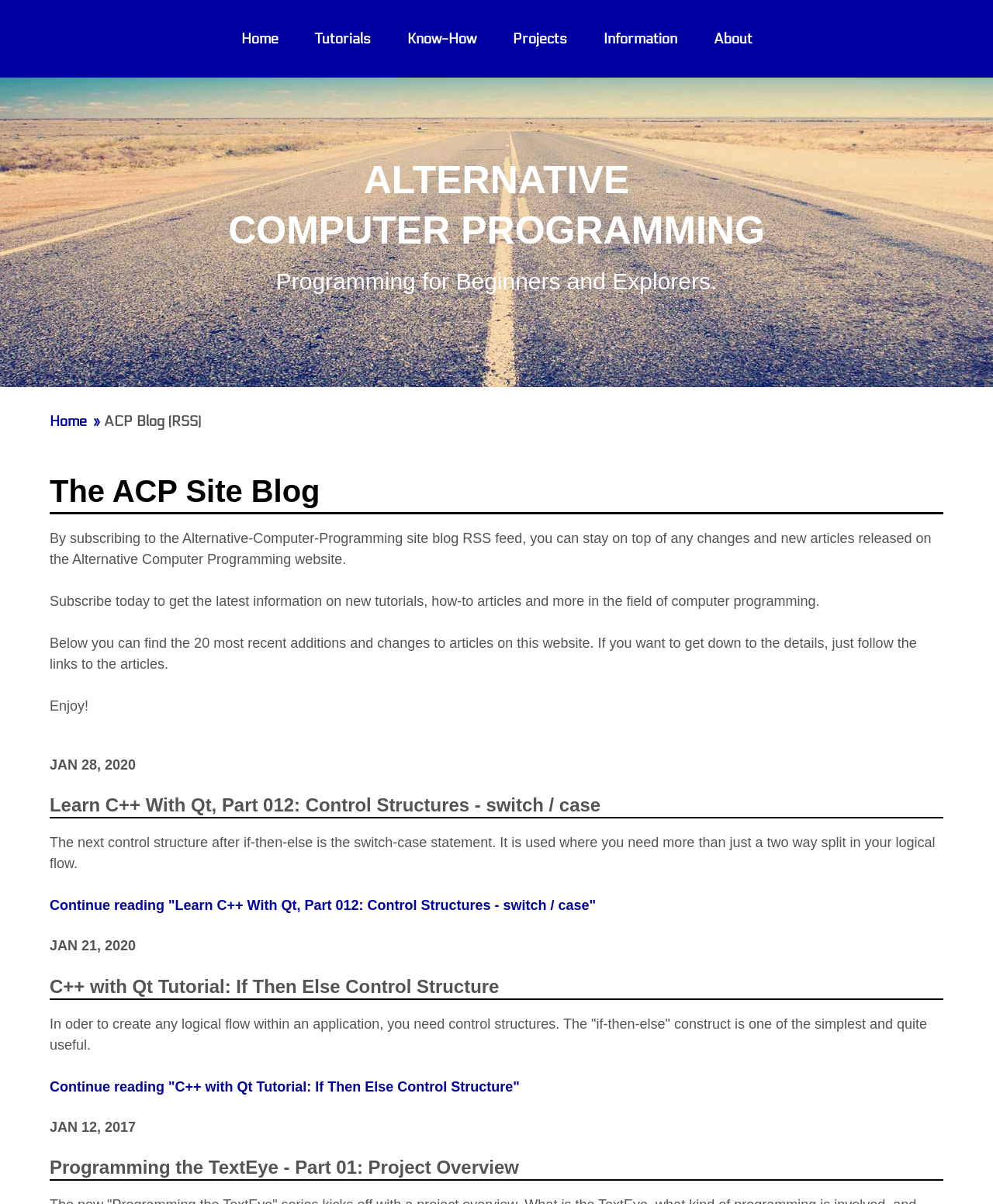Show the bounding box coordinates for the HTML element described as: "Call Now (657) 888-4469".

None